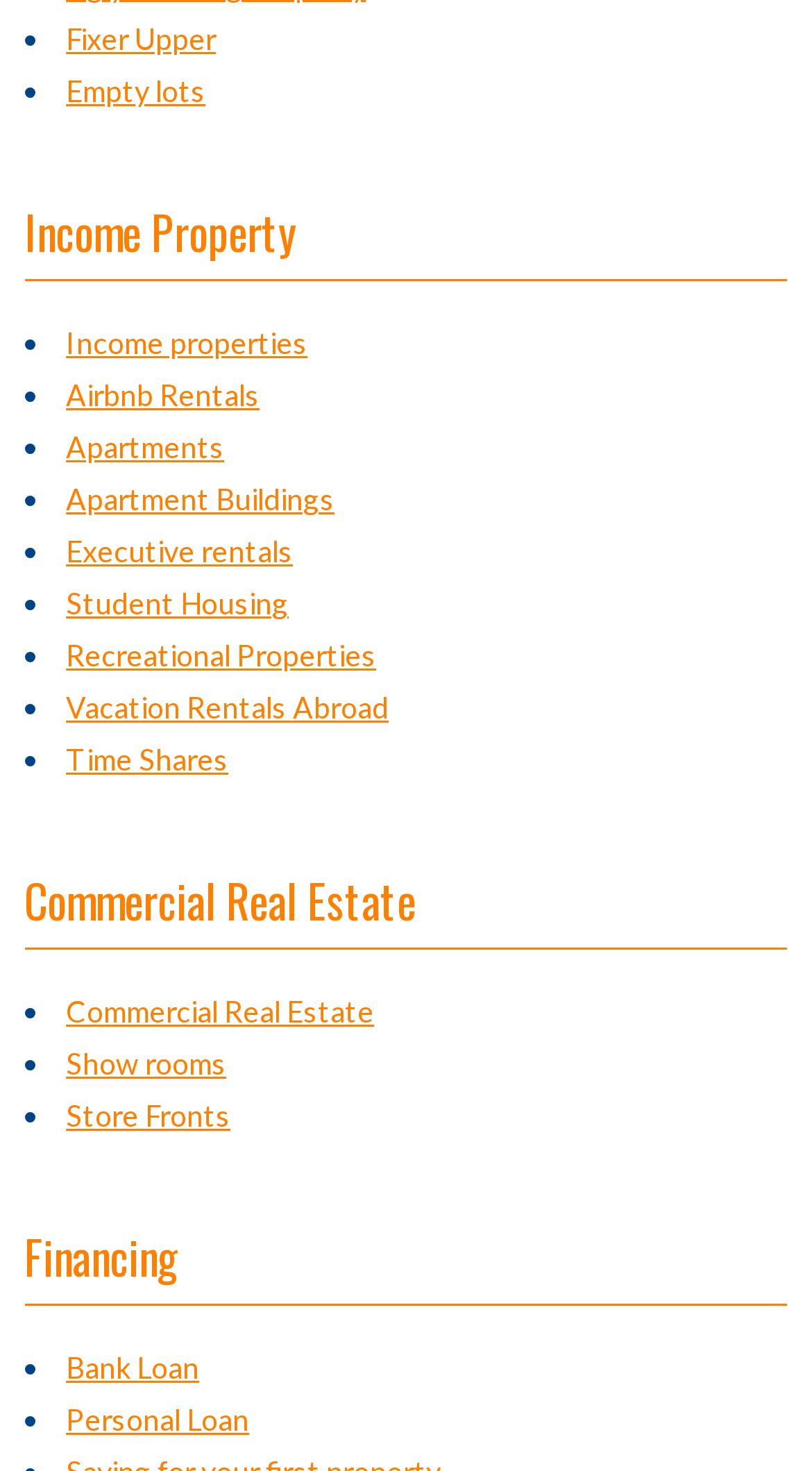What type of properties are listed under 'Income Property'?
Please use the visual content to give a single word or phrase answer.

Fixer Upper, Empty lots, etc.